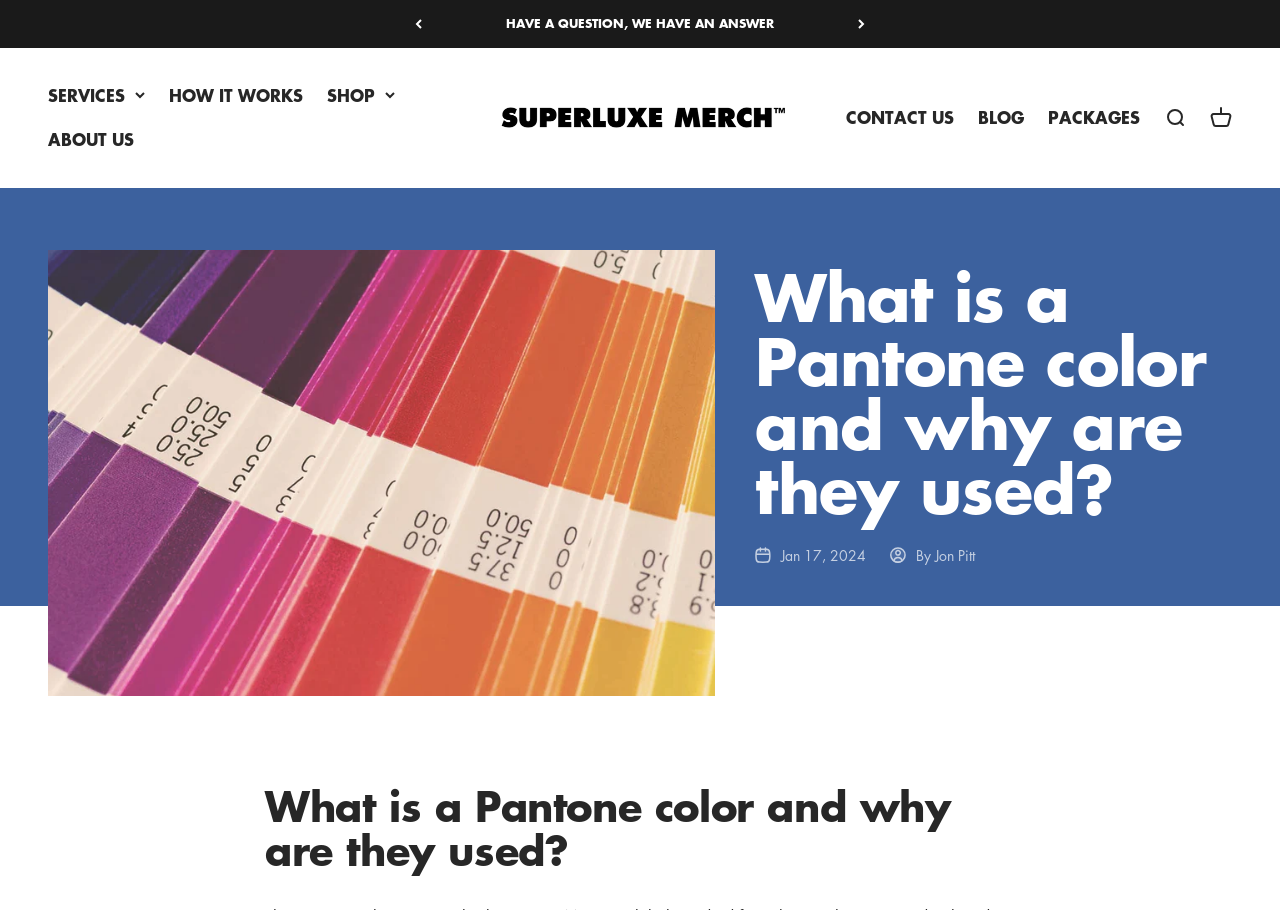What is the author of the article?
Please respond to the question with a detailed and informative answer.

I found the author's name by looking at the text below the article's title, which says 'By Jon Pitt'.